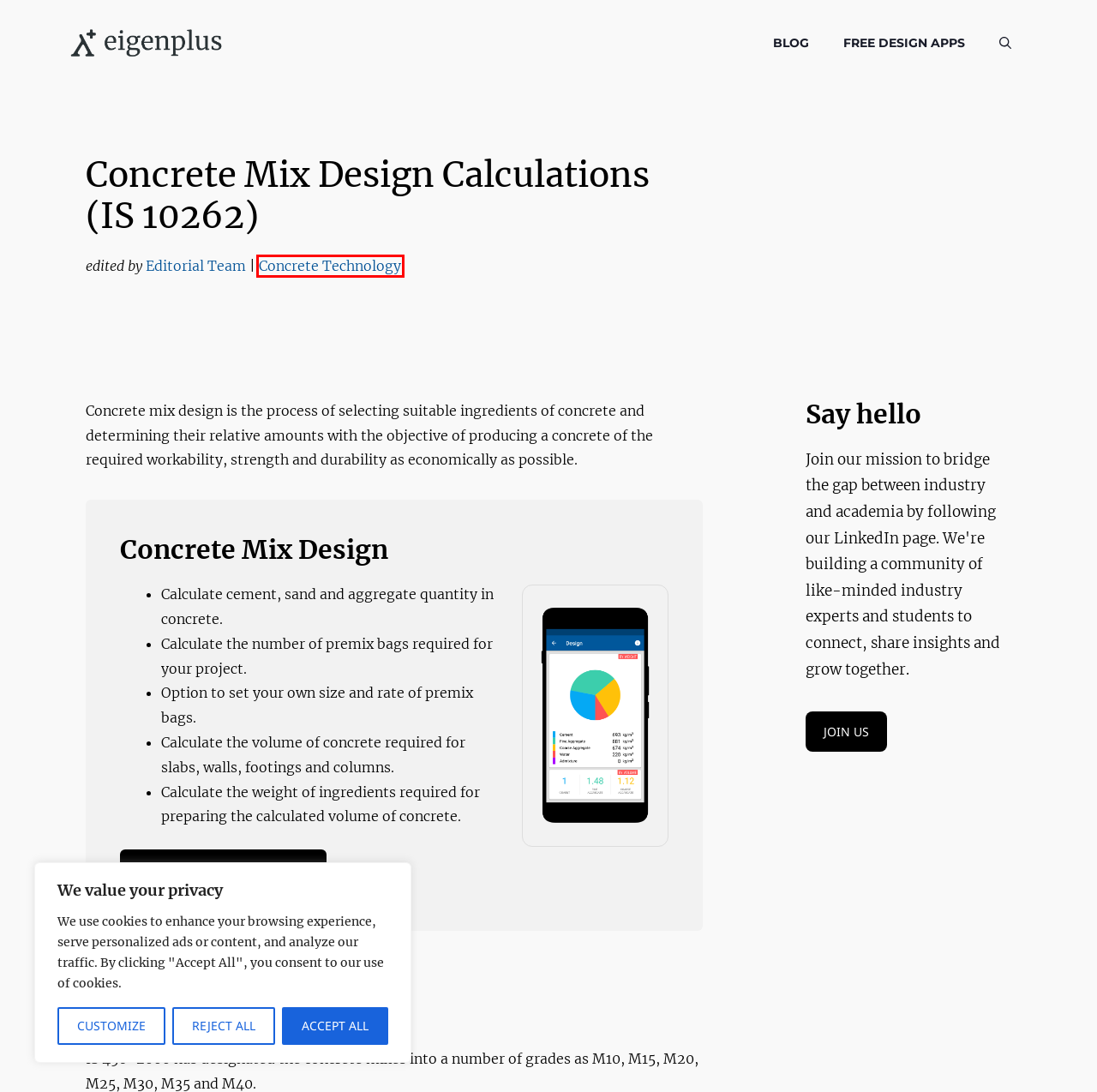Observe the screenshot of a webpage with a red bounding box around an element. Identify the webpage description that best fits the new page after the element inside the bounding box is clicked. The candidates are:
A. Concrete mix design Archives - eigenplus
B. Join Us - eigenplus
C. M25 concrete mix design -Steps|IS-10262:2009 |IS-456:2000 - eigenplus
D. Free RCC Design Apps - eigenplus
E. Blog - eigenplus
F. M30 concrete mix design -Steps|IS-10262:2009 |IS-456:2000 - eigenplus
G. Book Recommendations - eigenplus
H. Concrete Technology Archives - eigenplus

H